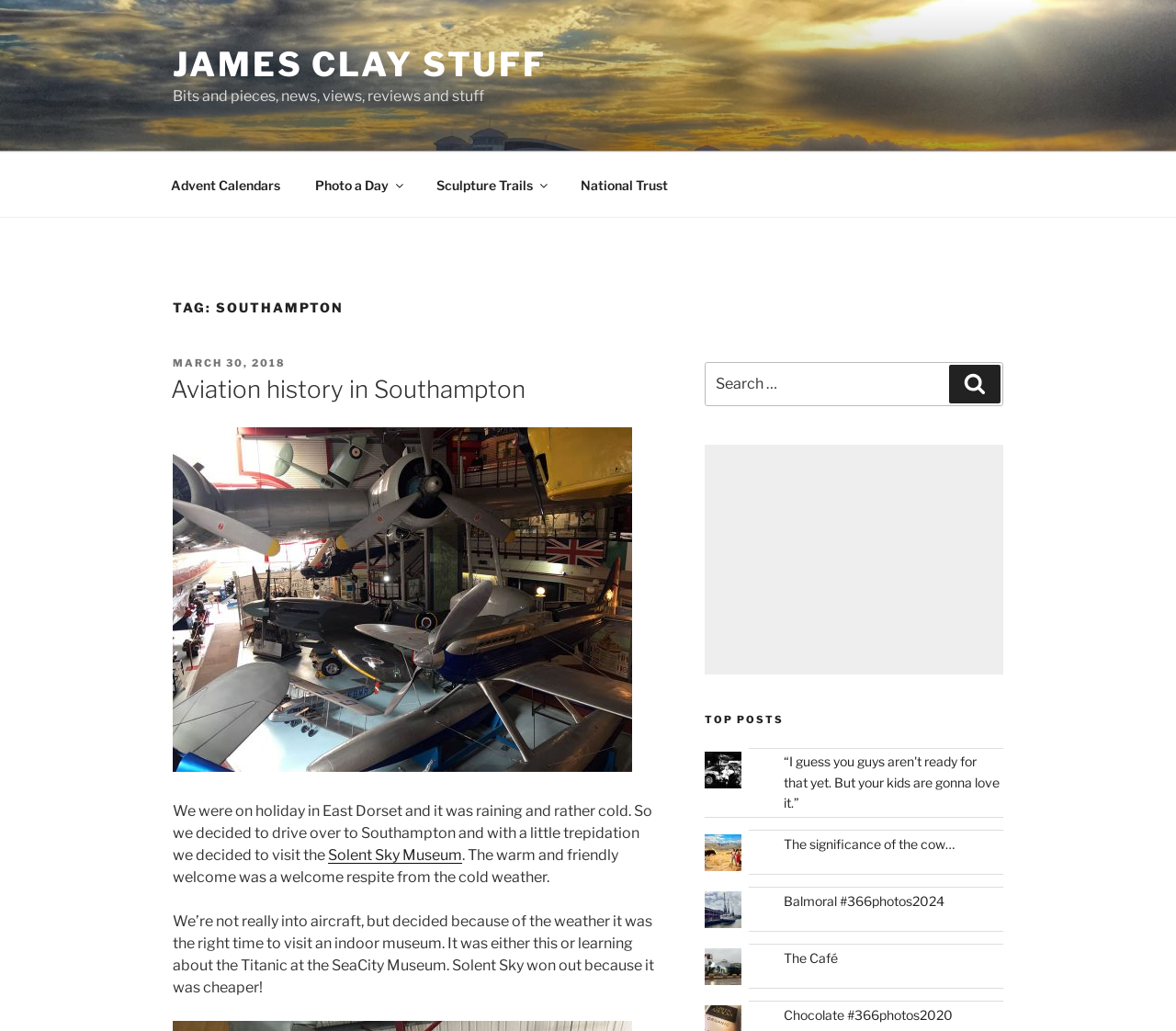Provide a brief response to the question below using one word or phrase:
How many images are under the 'TOP POSTS' heading?

4